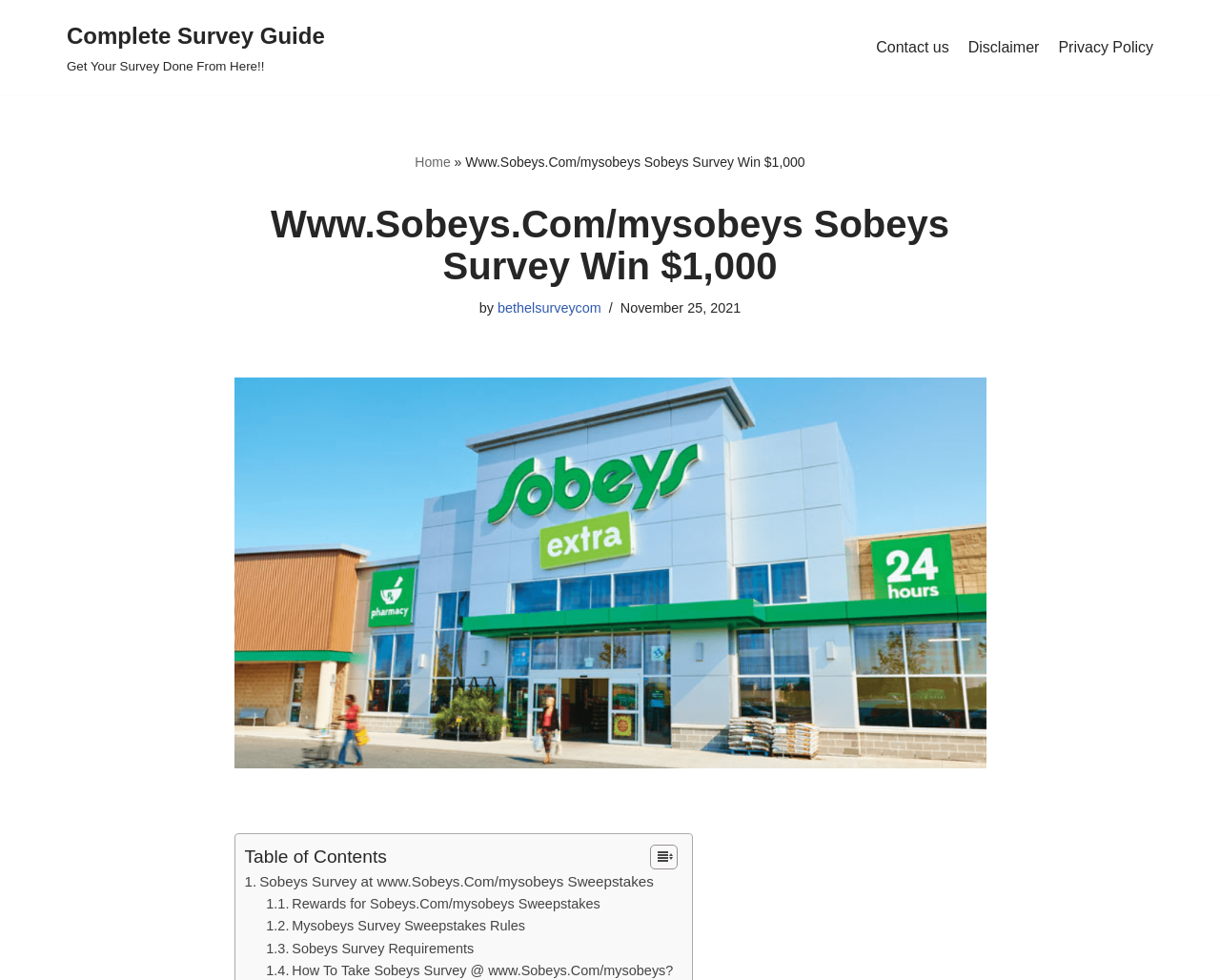Describe the webpage meticulously, covering all significant aspects.

The webpage is about Sobeys survey and sweepstakes. At the top left, there is a "Skip to content" link. Below it, a prominent link "Complete Survey Guide Get Your Survey Done From Here!!" is displayed. 

On the top right, a primary navigation menu is located, containing links to "Contact us", "Disclaimer", and "Privacy Policy". 

The main content area has a heading "Www.Sobeys.Com/mysobeys Sobeys Survey Win $1,000" and a subheading "by bethelsurveycom". Below it, there is a timestamp "November 25, 2021". 

To the left of the heading, an image related to Sobeys survey is displayed, taking up a significant portion of the page. 

Below the image, there is a table of contents section, with a label "Table of Contents" and a link to it. 

The main content area is divided into sections, each with a link to a specific topic related to Sobeys survey, including "Sobeys Survey at www.Sobeys.Com/mysobeys Sweepstakes", "Rewards for Sobeys.Com/mysobeys Sweepstakes", "Mysobeys Survey Sweepstakes Rules", "Sobeys Survey Requirements", and "How To Take Sobeys Survey @ www.Sobeys.Com/mysobeys?".